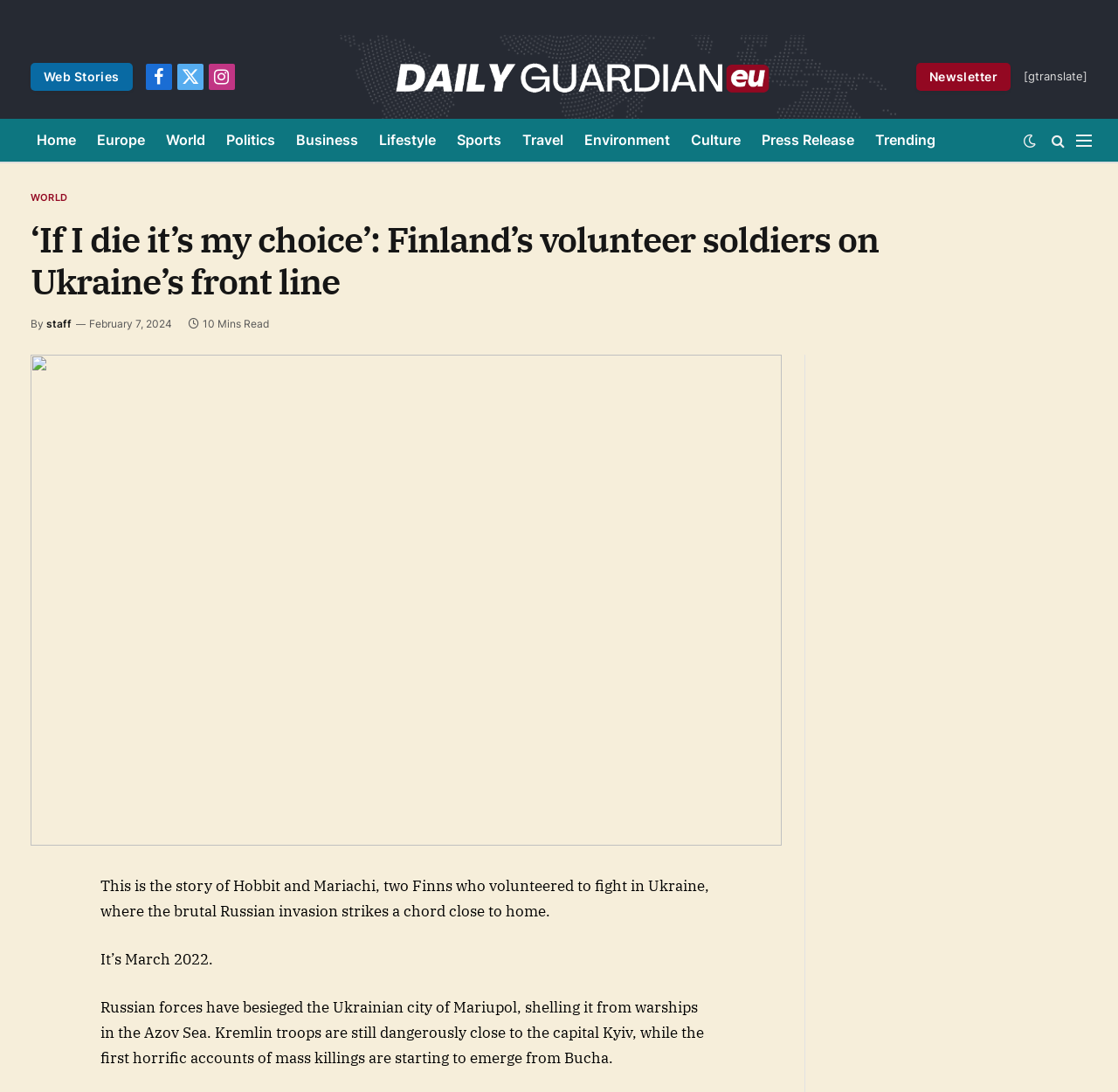What is the date of the article?
Please answer the question with as much detail as possible using the screenshot.

I determined the answer by looking at the time element with the text 'February 7, 2024' which is located near the top of the webpage, indicating the date the article was published.